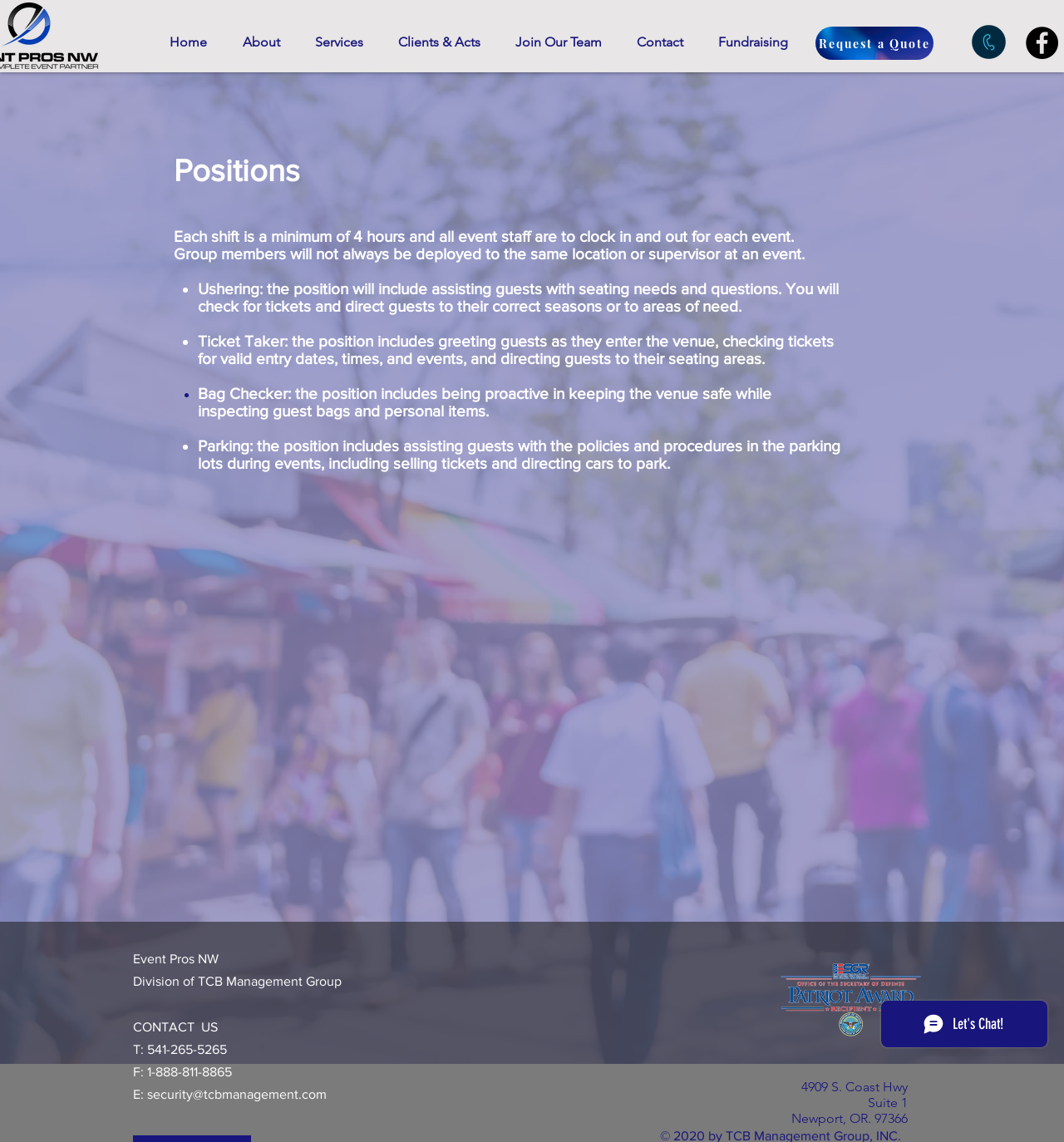Locate the bounding box coordinates of the element to click to perform the following action: 'Contact us via email'. The coordinates should be given as four float values between 0 and 1, in the form of [left, top, right, bottom].

[0.138, 0.952, 0.307, 0.964]